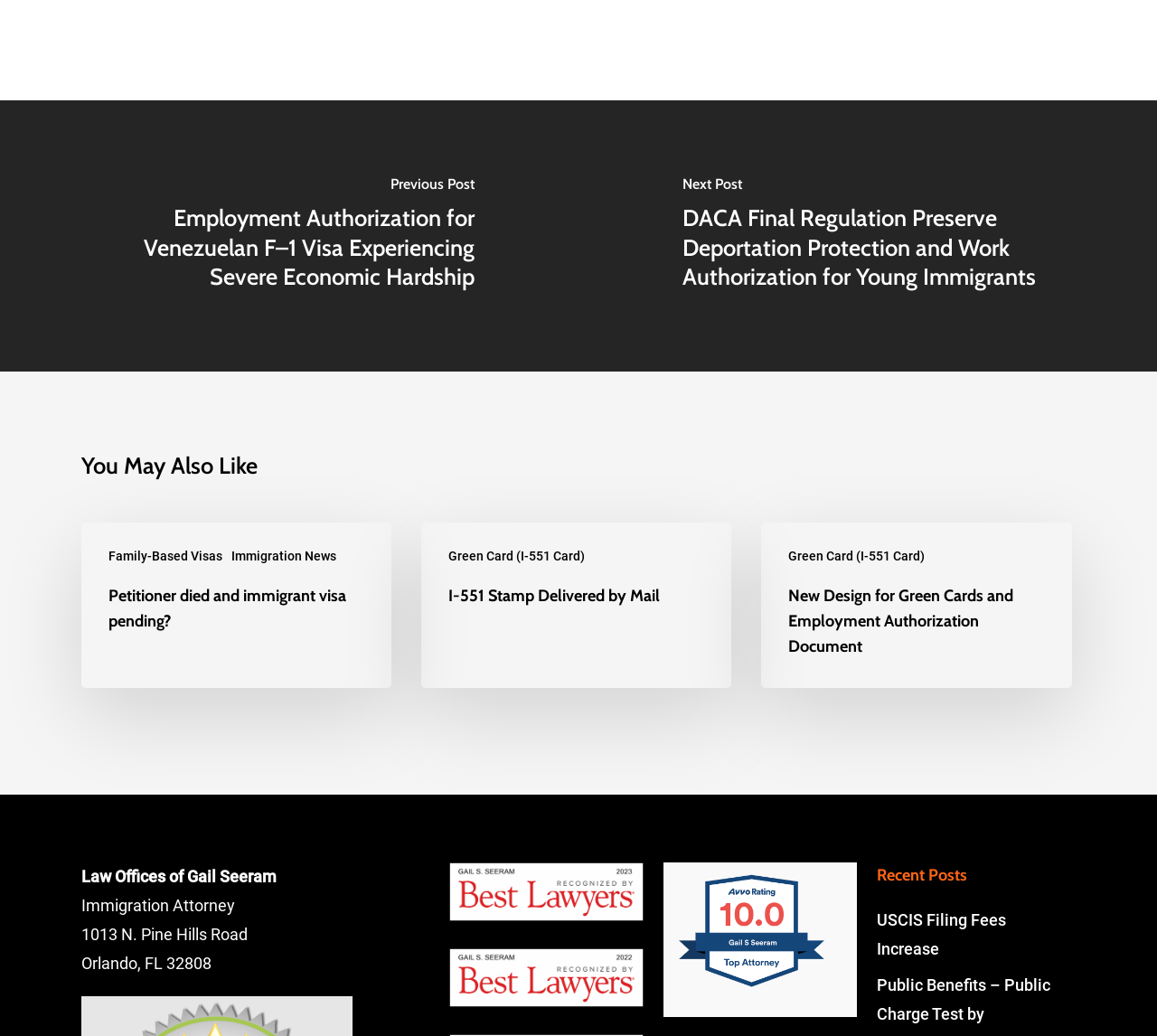Could you provide the bounding box coordinates for the portion of the screen to click to complete this instruction: "Explore the Law Offices of Gail Seeram"?

[0.07, 0.837, 0.239, 0.855]